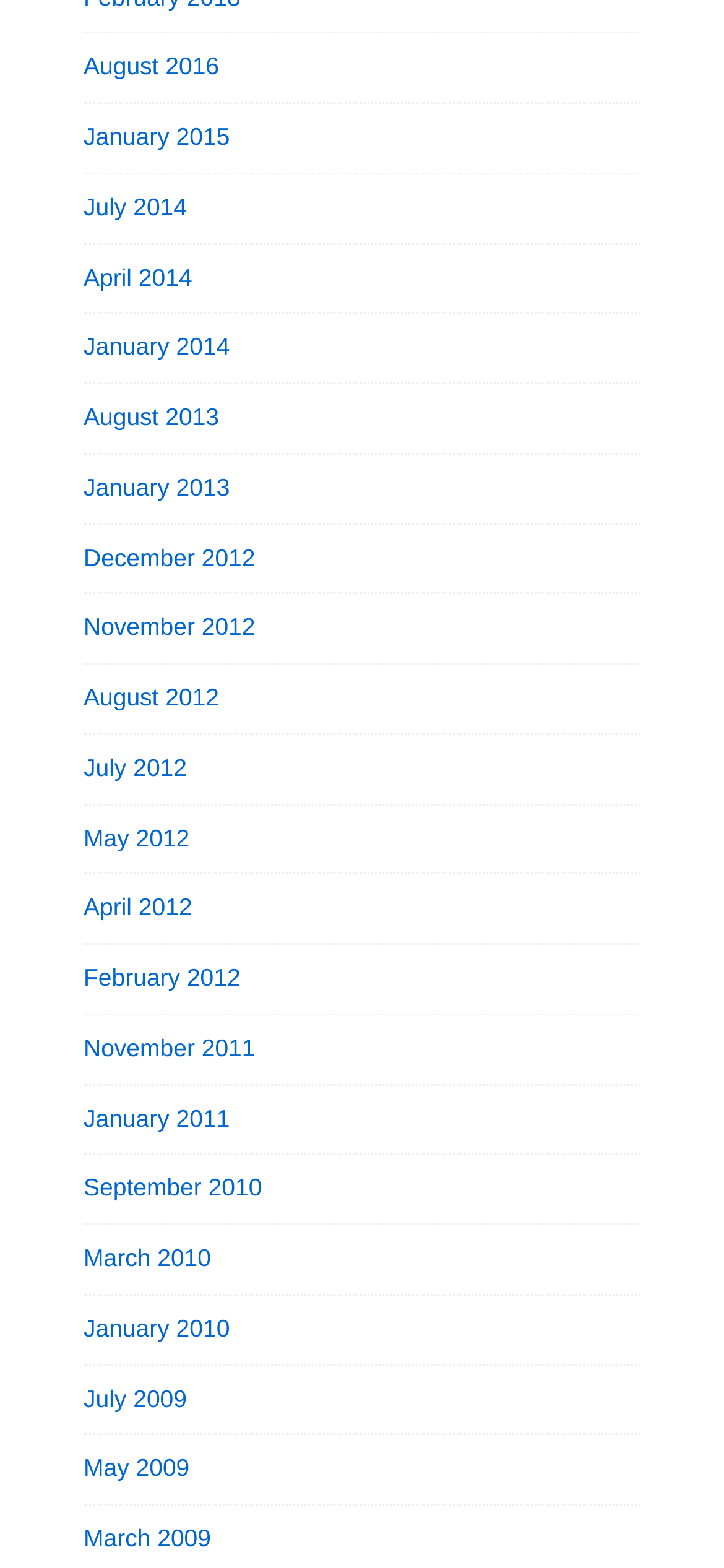Find the bounding box coordinates for the area that should be clicked to accomplish the instruction: "go to January 2015".

[0.115, 0.078, 0.317, 0.096]